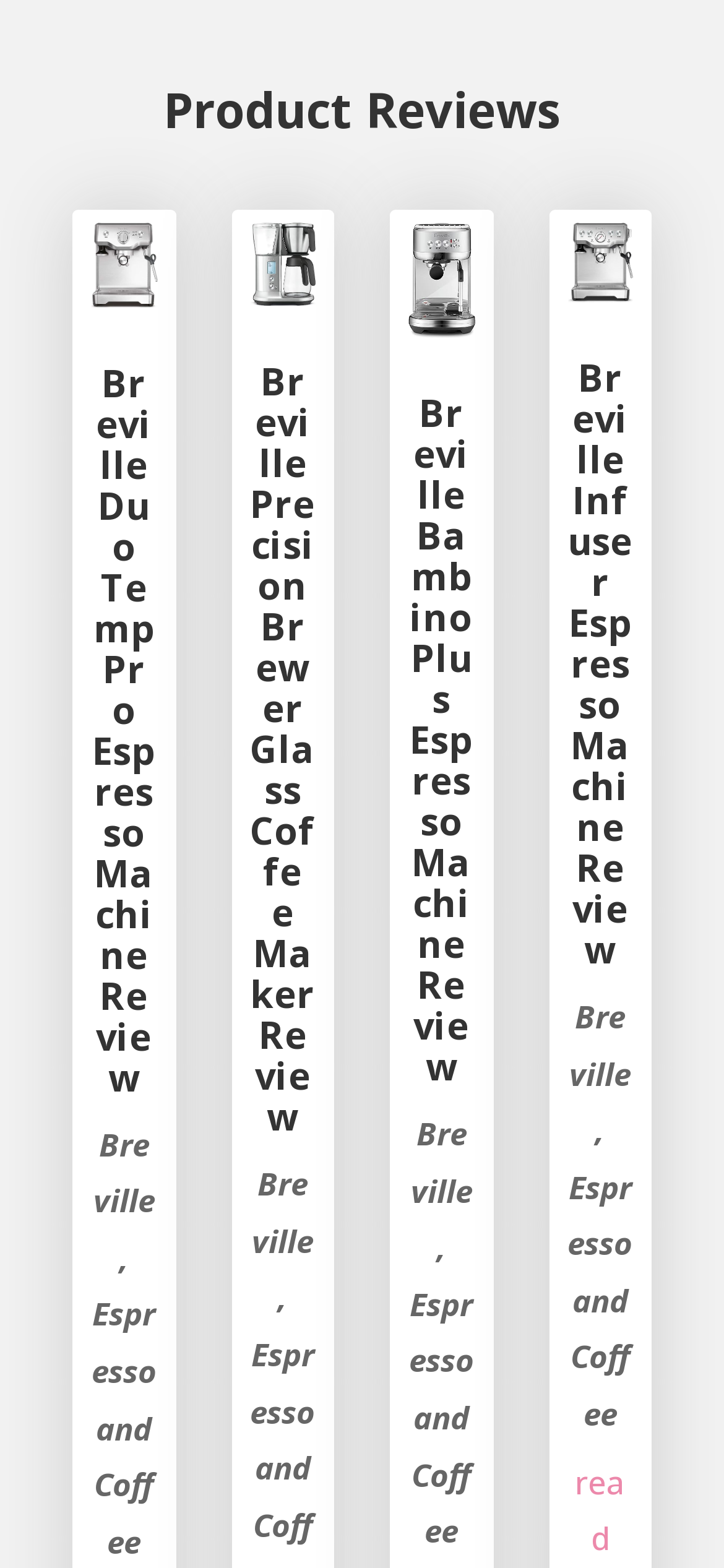What is the category of the reviewed products?
Provide a comprehensive and detailed answer to the question.

By examining the links at the end of each review, I noticed that they all point to the category 'Espresso and Coffee'. This suggests that the reviewed products belong to this category.